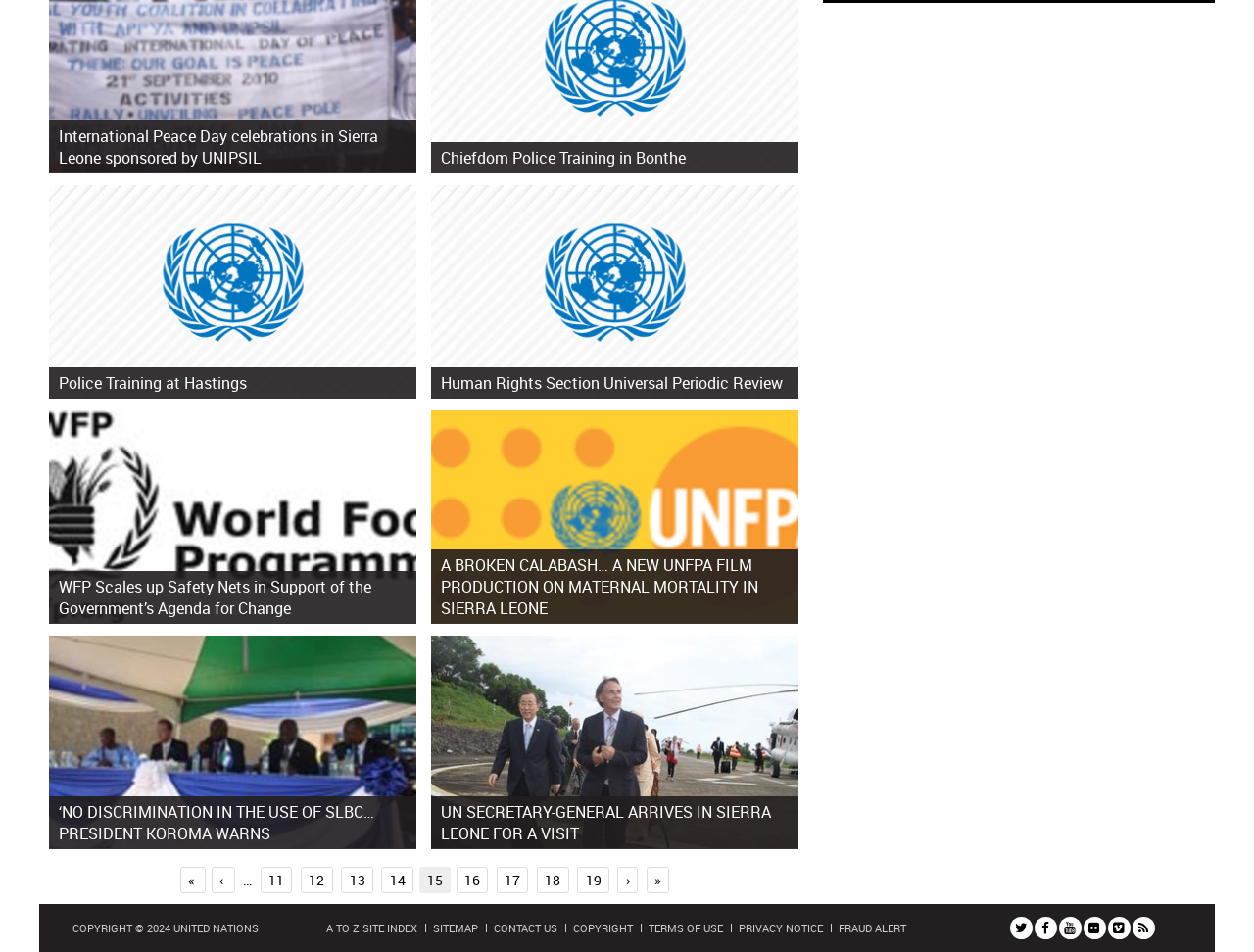Locate the bounding box of the UI element based on this description: "A to Z Site Index". Provide four float numbers between 0 and 1 as [left, top, right, bottom].

[0.26, 0.967, 0.333, 0.982]